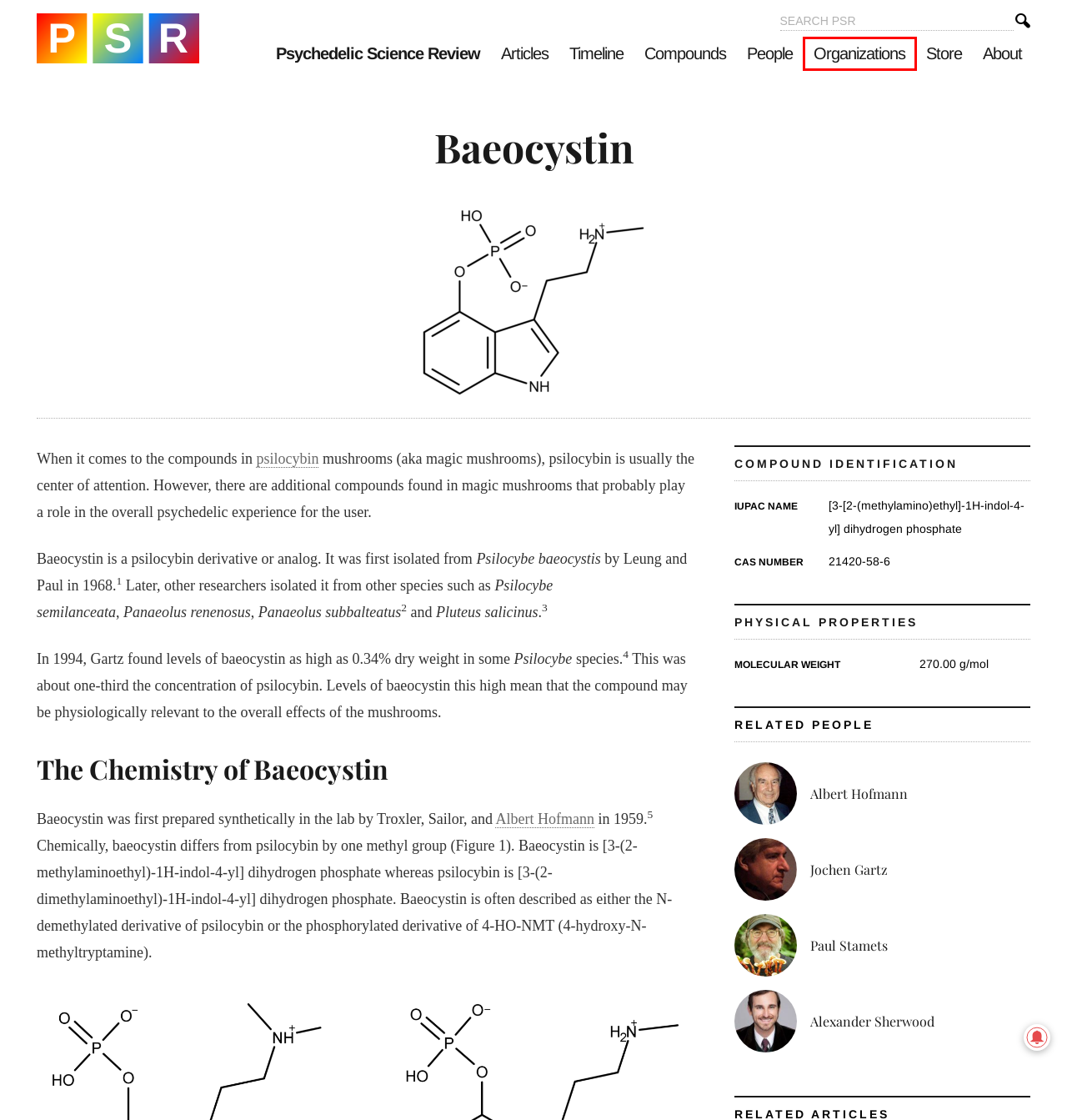After examining the screenshot of a webpage with a red bounding box, choose the most accurate webpage description that corresponds to the new page after clicking the element inside the red box. Here are the candidates:
A. Paul Stamets - Psychedelic Science Review
B. Organizations - Psychedelic Science Review
C. Featured Events - Psychedelic Science Review
D. Psilocybin - Psychedelic Science Review
E. Albert Hofmann - Psychedelic Science Review
F. Alexander Sherwood - Psychedelic Science Review
G. About Psychedelic Science Review - Psychedelic Science Review
H. Jochen Gartz - Psychedelic Science Review

B